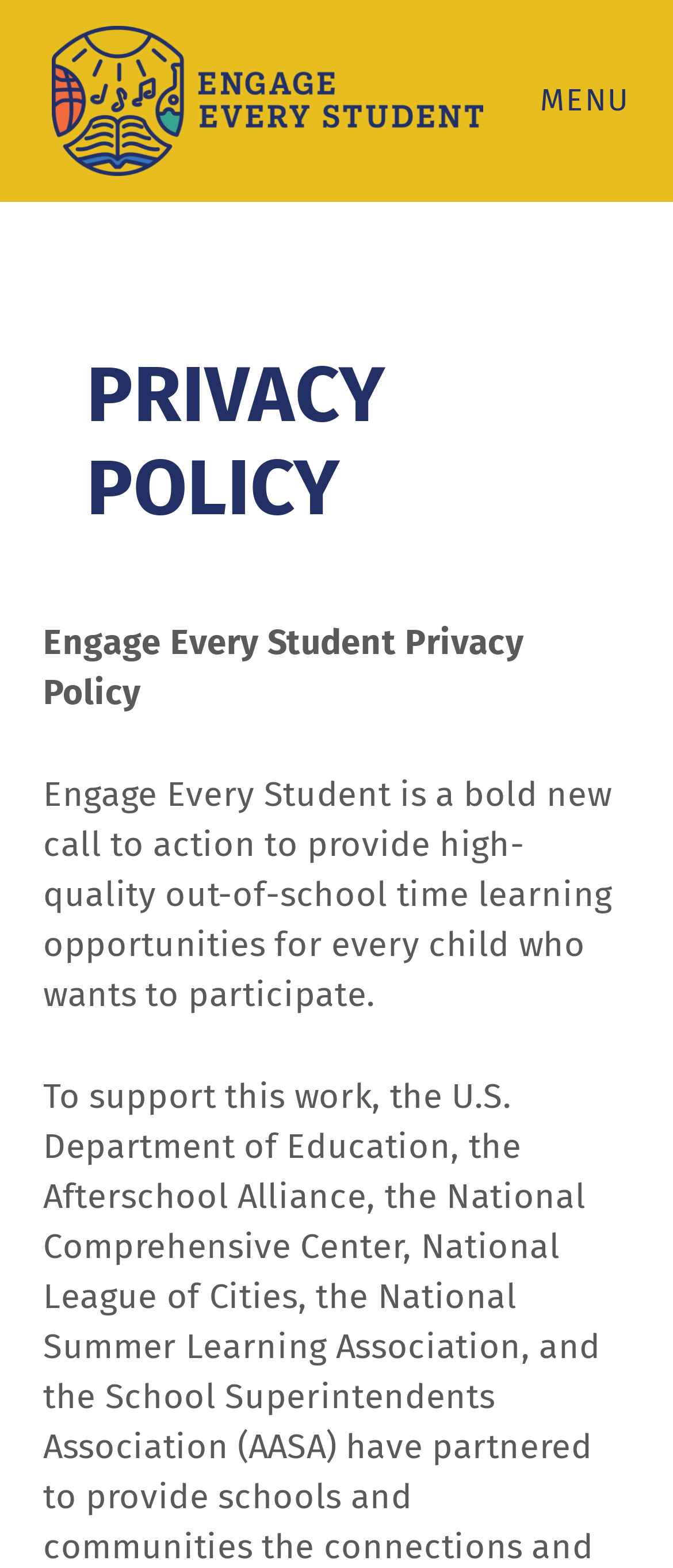Provide a thorough summary of the webpage.

The webpage is titled "Privacy Policy - Engage Every Student" and has a prominent heading "PRIVACY POLICY" located near the top center of the page. Below the heading, there is a brief description of Engage Every Student, stating that it is a bold new call to action to provide high-quality out-of-school time learning opportunities for every child who wants to participate.

At the top left corner, there is a link labeled "Go Home" accompanied by an image with the same label. To the right of the link, there is a navigation menu labeled "Header Menu" with a button labeled "MENU" that has a popup dialog.

The overall structure of the page is simple, with a clear hierarchy of elements. The text is organized in a logical and easy-to-follow manner, making it easy to read and understand.